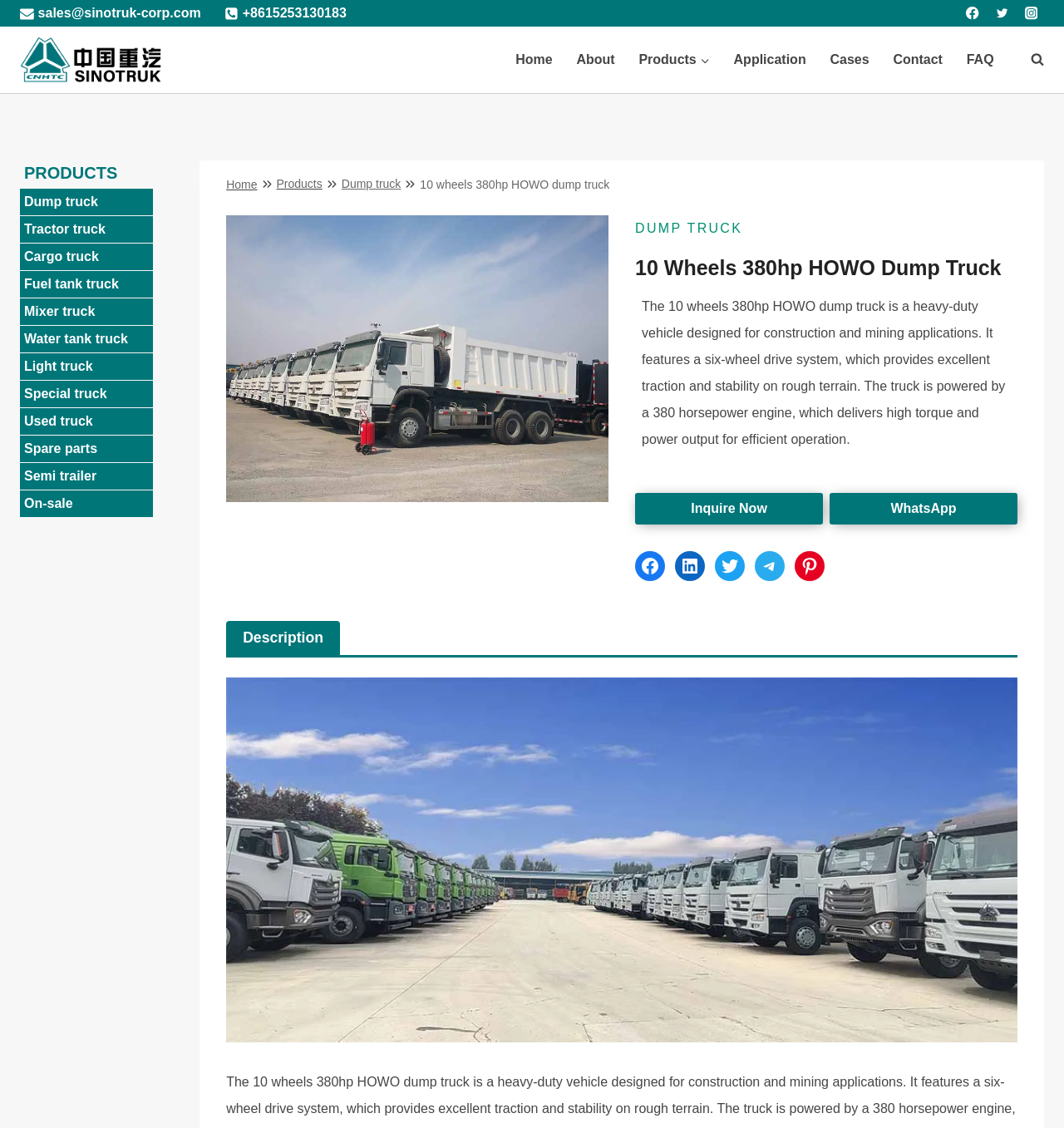Show the bounding box coordinates of the region that should be clicked to follow the instruction: "Scroll to top."

[0.961, 0.907, 0.977, 0.921]